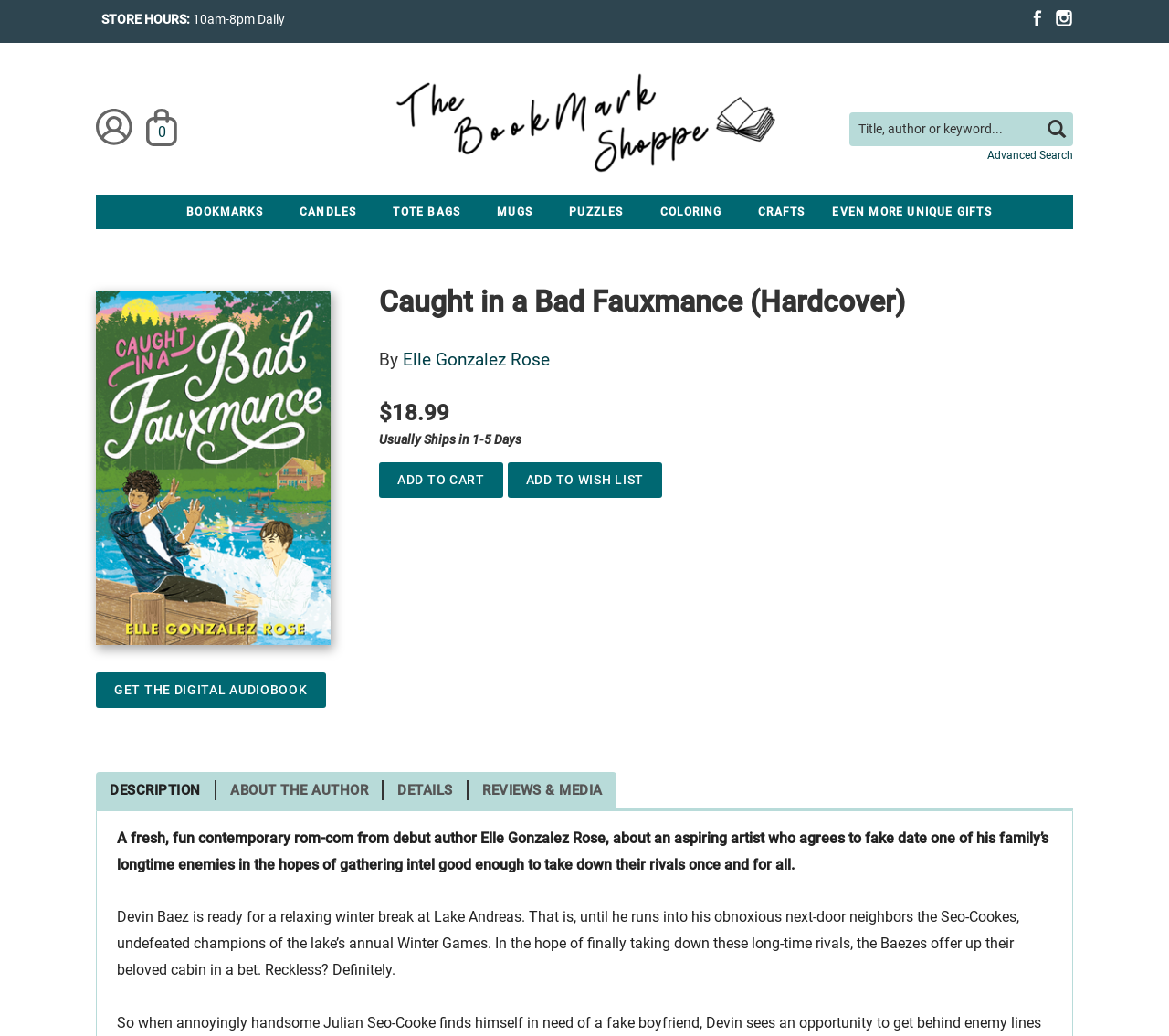Pinpoint the bounding box coordinates of the element you need to click to execute the following instruction: "View book details". The bounding box should be represented by four float numbers between 0 and 1, in the format [left, top, right, bottom].

[0.252, 0.281, 0.282, 0.623]